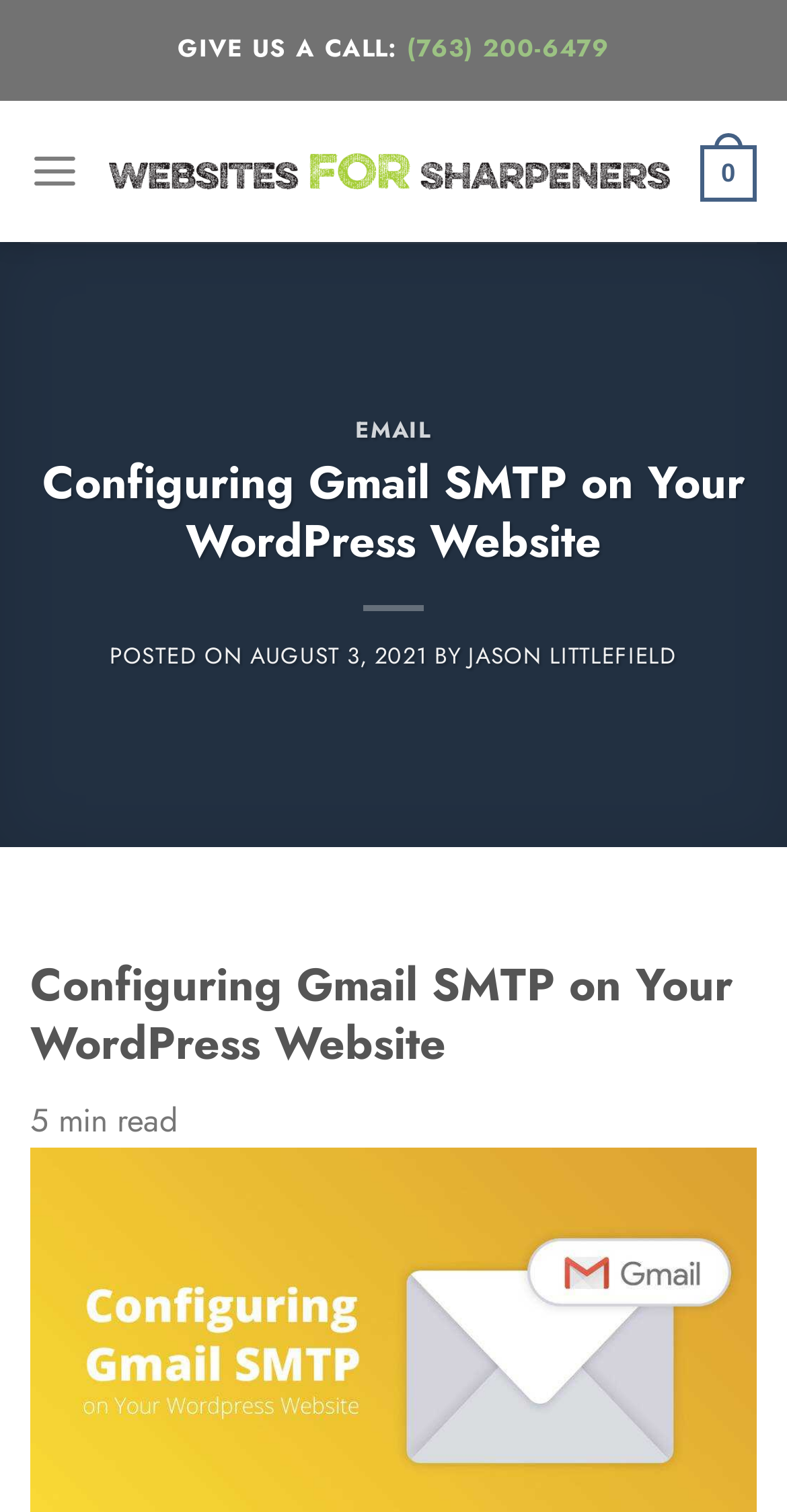Respond to the question below with a single word or phrase: How long does it take to read the article?

5 min